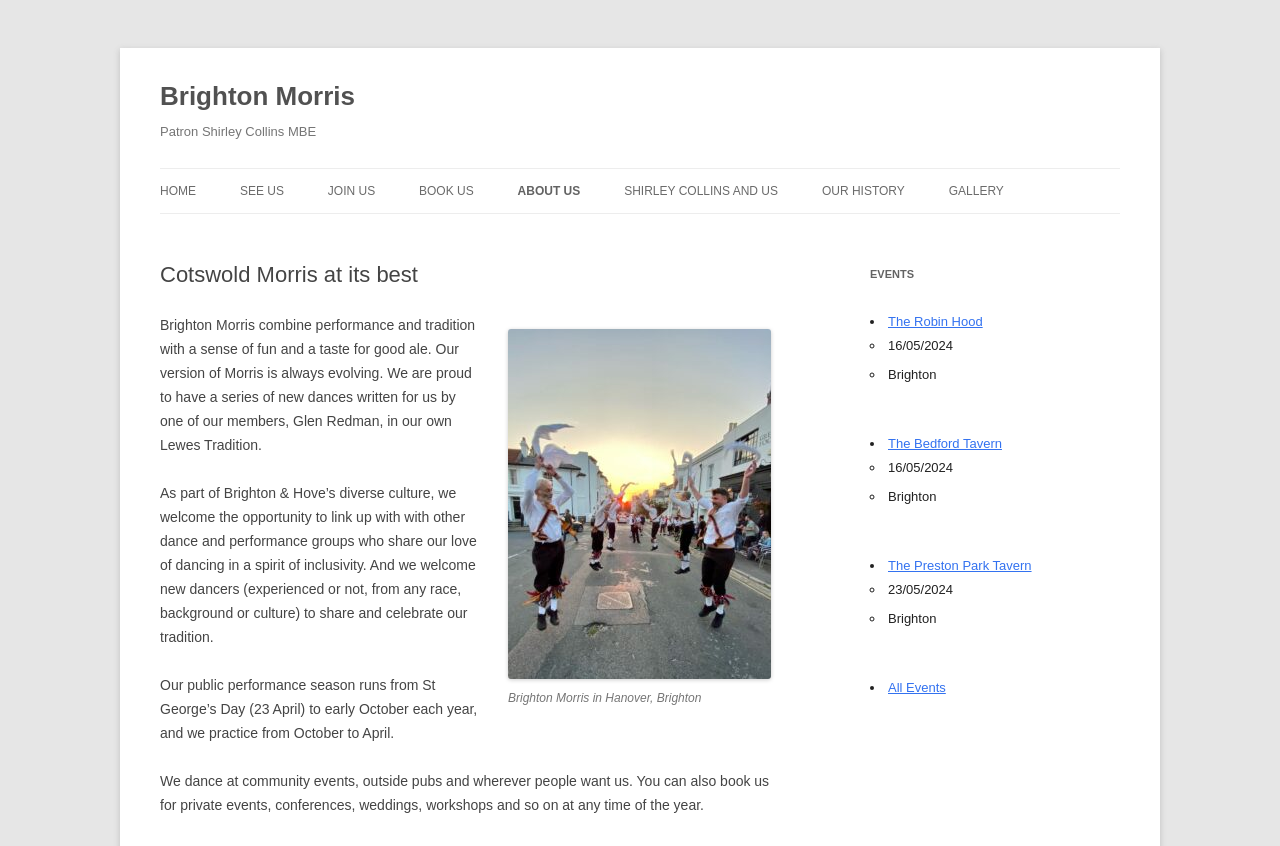What is the theme of the image on the webpage?
We need a detailed and meticulous answer to the question.

The image on the webpage is described as 'Six Brighton Morris dancers jumping high during a dance. The photo is taken along a street of terraced houses at sunset.' This description suggests that the theme of the image is Morris dancers.